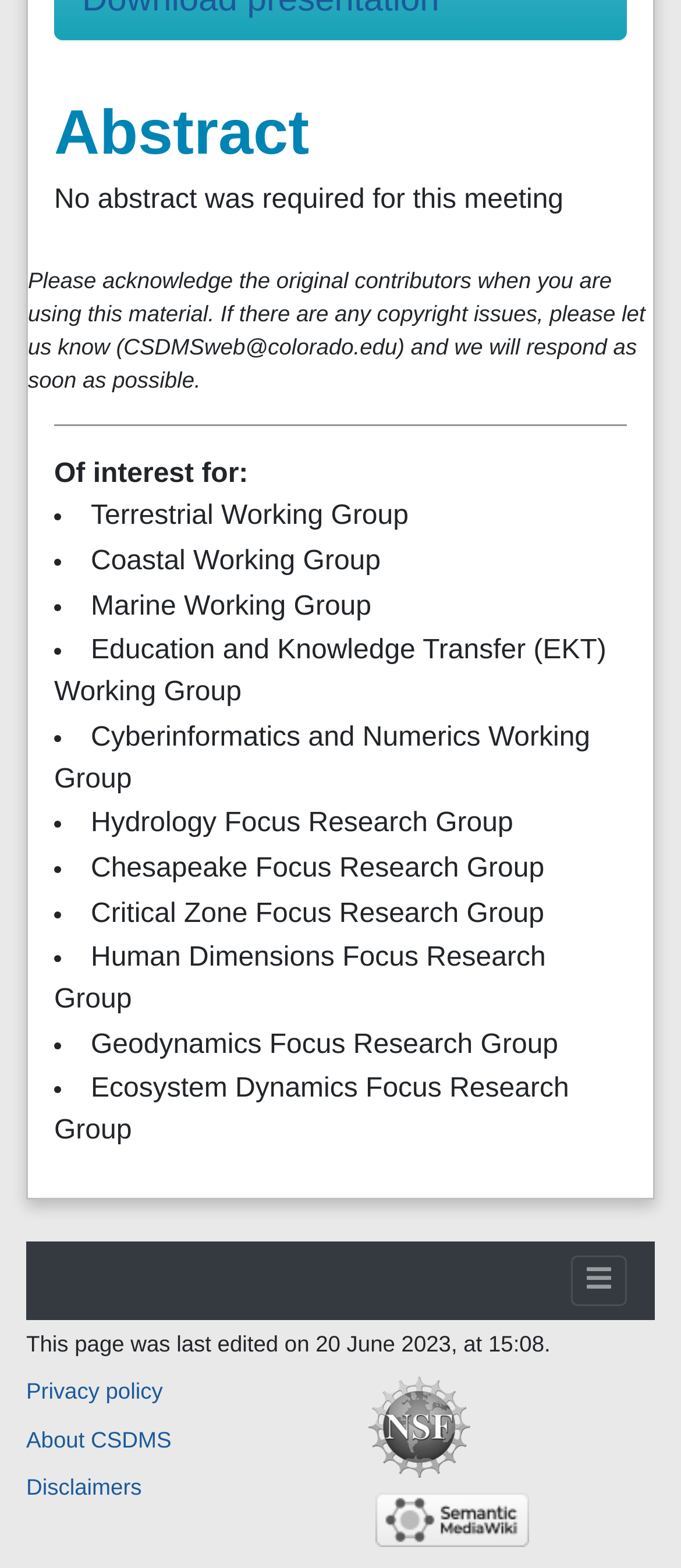Please provide a one-word or phrase answer to the question: 
What is the icon next to the 'Sponser' link?

An image